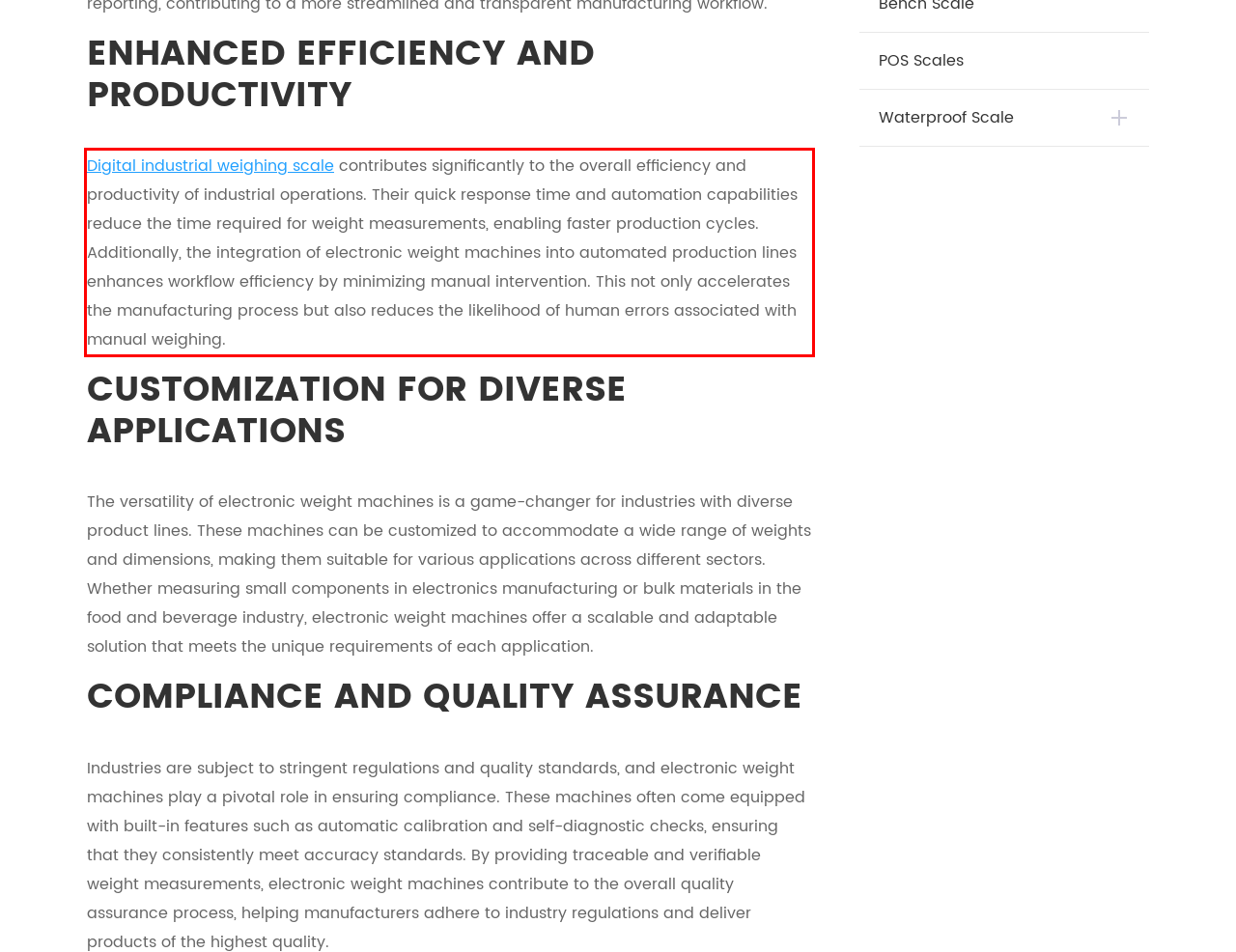Using the provided webpage screenshot, recognize the text content in the area marked by the red bounding box.

Digital industrial weighing scale contributes significantly to the overall efficiency and productivity of industrial operations. Their quick response time and automation capabilities reduce the time required for weight measurements, enabling faster production cycles. Additionally, the integration of electronic weight machines into automated production lines enhances workflow efficiency by minimizing manual intervention. This not only accelerates the manufacturing process but also reduces the likelihood of human errors associated with manual weighing.